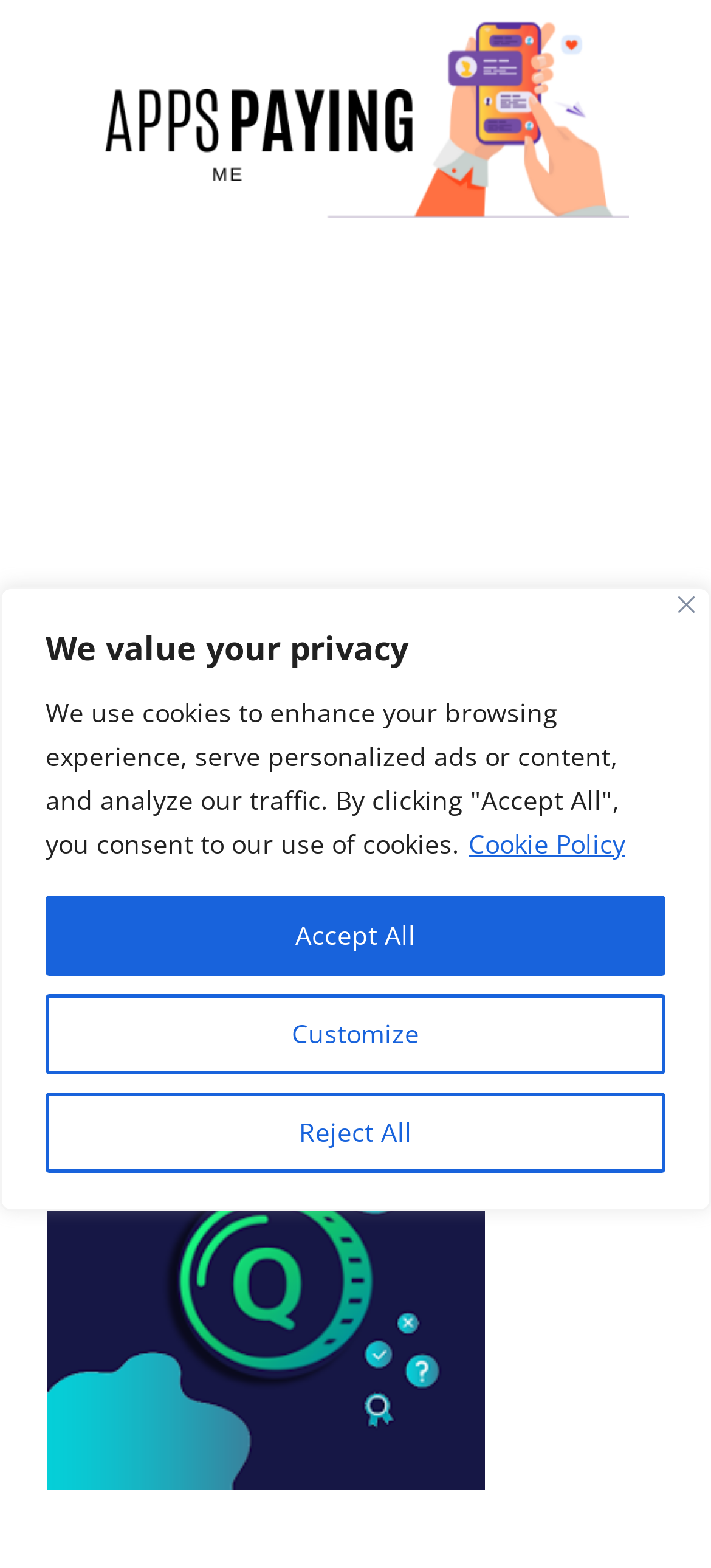Given the element description "Menu" in the screenshot, predict the bounding box coordinates of that UI element.

[0.458, 0.576, 0.542, 0.615]